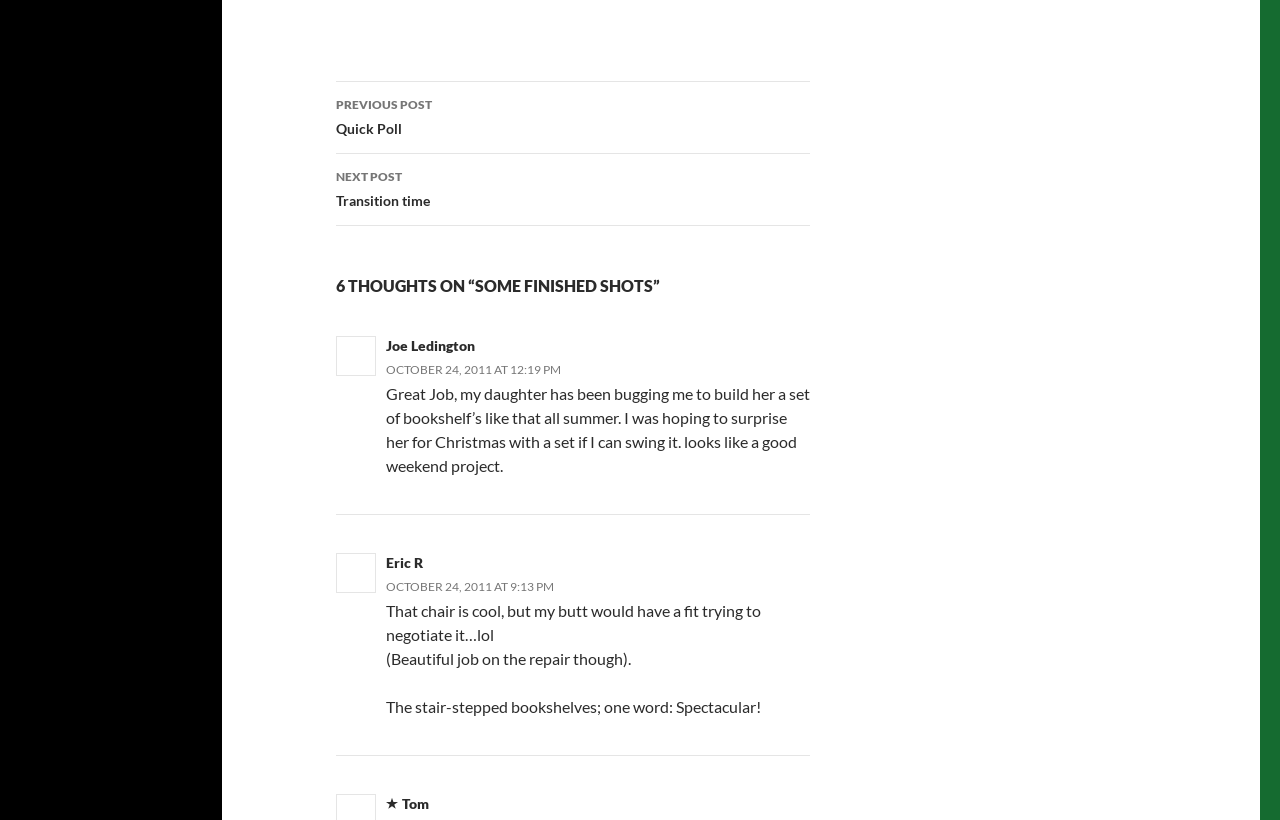Who is the author of the first comment?
Refer to the image and provide a detailed answer to the question.

The author of the first comment is Eric R, which can be found in the StaticText element with the text 'Eric R'.